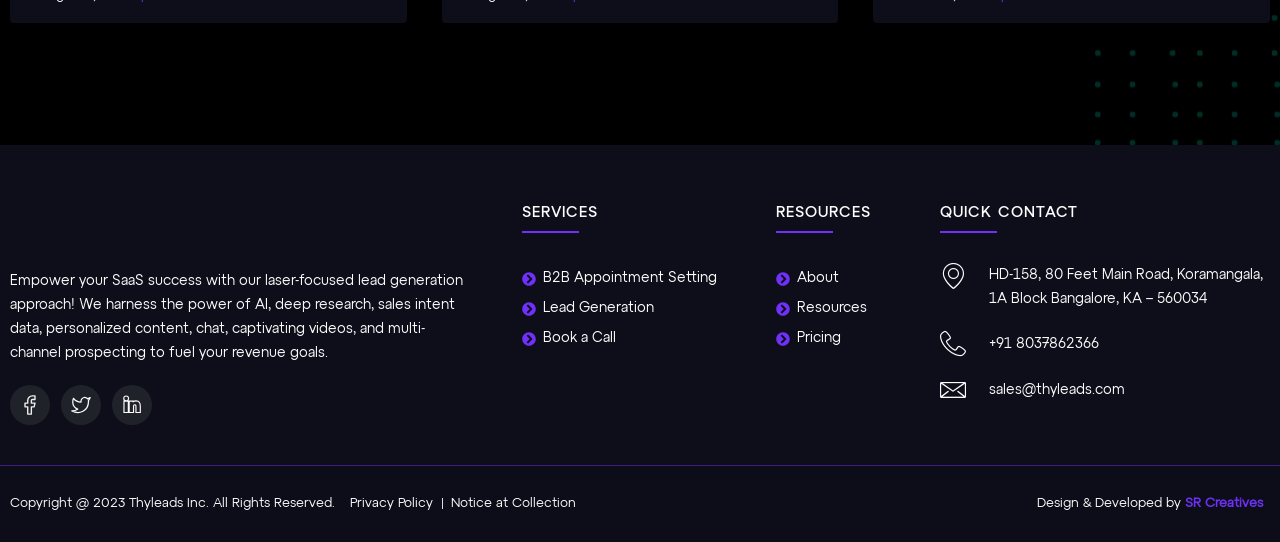Please provide a short answer using a single word or phrase for the question:
What is the company's address?

HD-158, 80 Feet Main Road, Koramangala, 1A Block Bangalore, KA – 560034